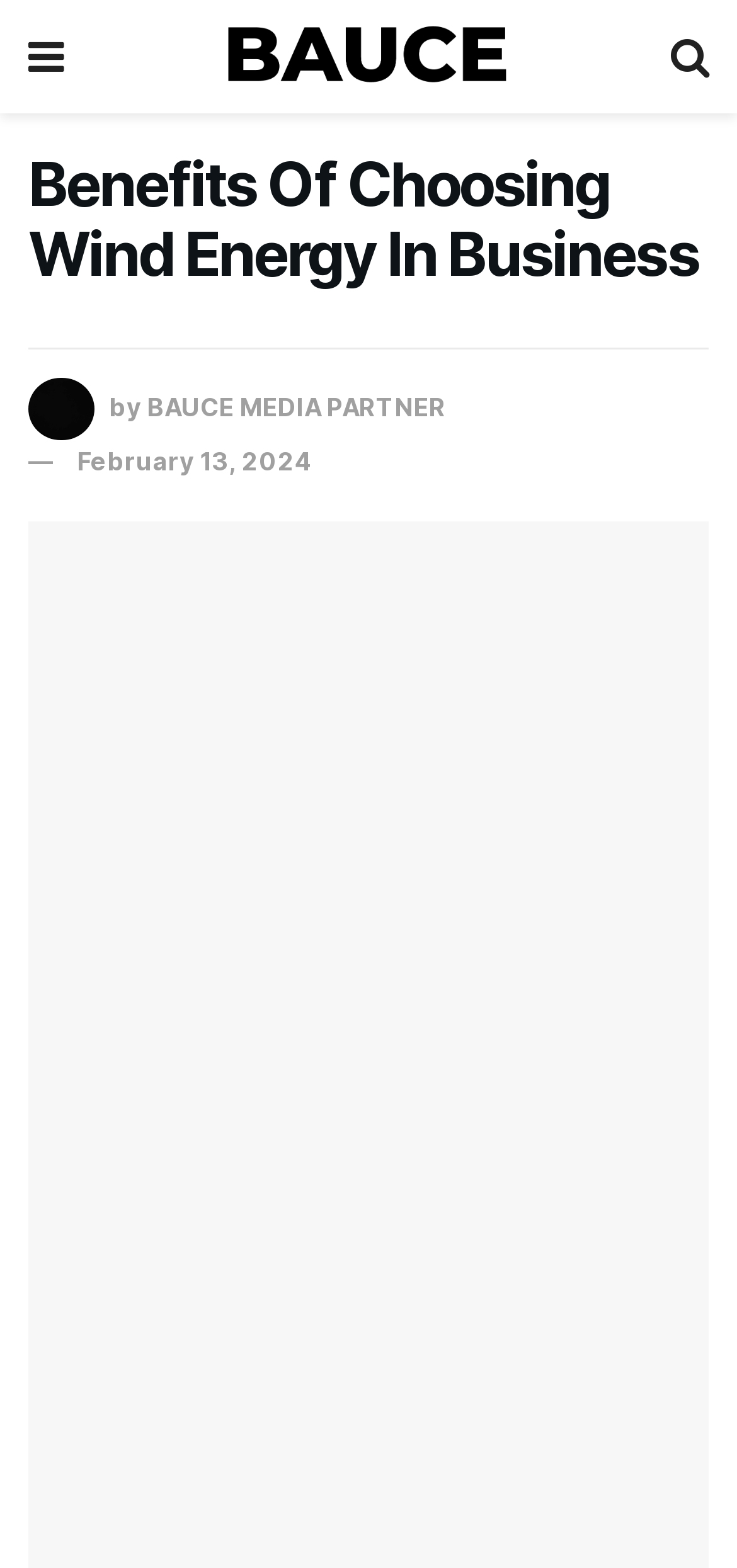What is the logo of the website?
Respond to the question with a well-detailed and thorough answer.

The logo of the website is 'BAUCE' which is an image element located at the top of the webpage with a bounding box coordinate of [0.295, 0.012, 0.703, 0.06].